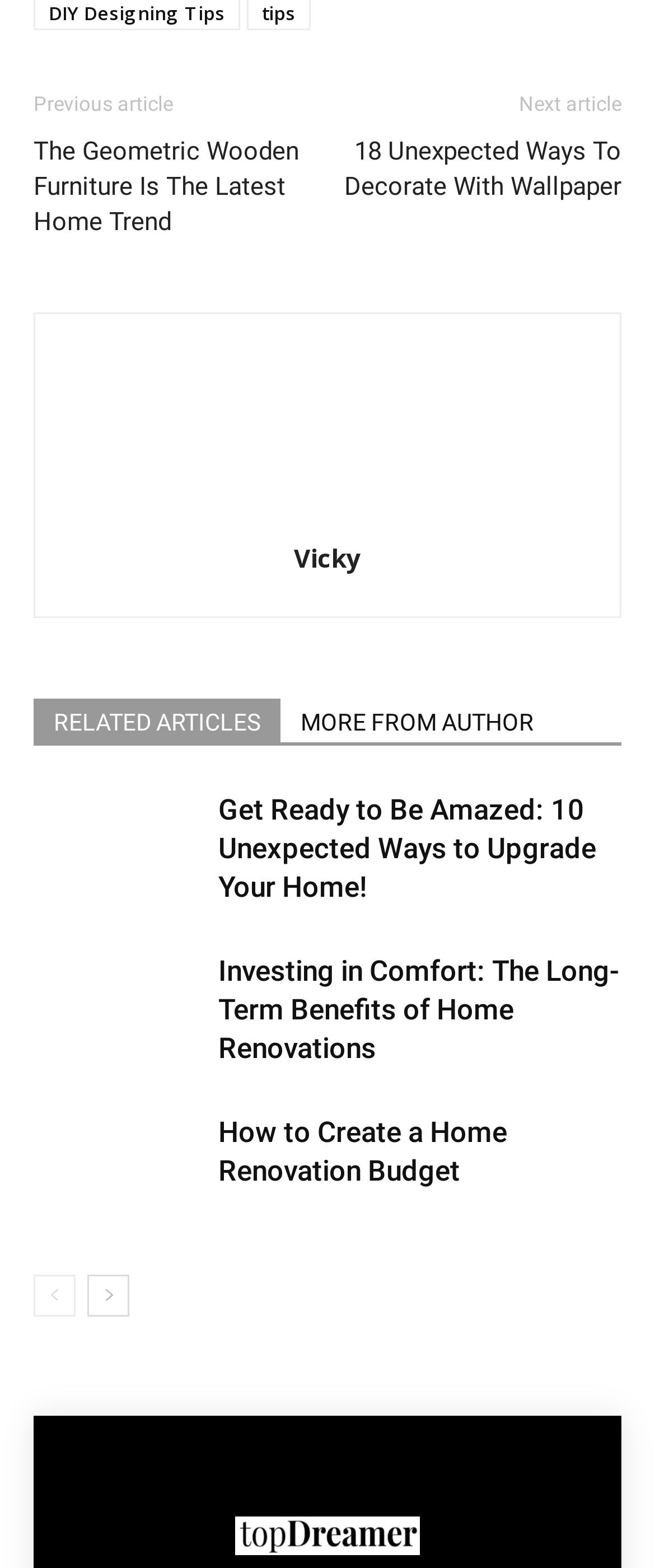Please provide the bounding box coordinates for the UI element as described: "parent_node: Vicky aria-label="author-photo"". The coordinates must be four floats between 0 and 1, represented as [left, top, right, bottom].

[0.377, 0.317, 0.623, 0.334]